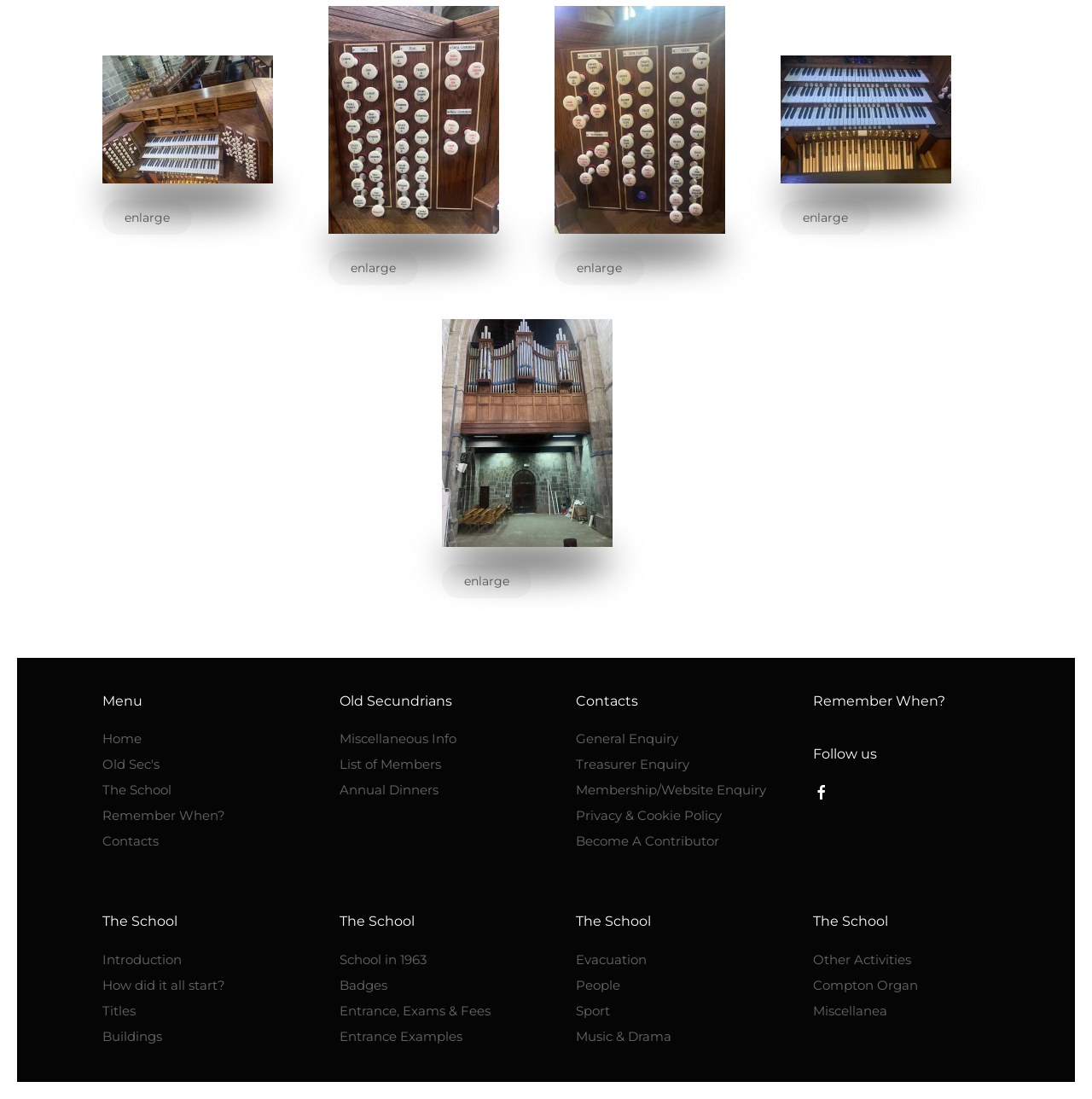Based on the element description HOME, identify the bounding box coordinates for the UI element. The coordinates should be in the format (top-left x, top-left y, bottom-right x, bottom-right y) and within the 0 to 1 range.

None